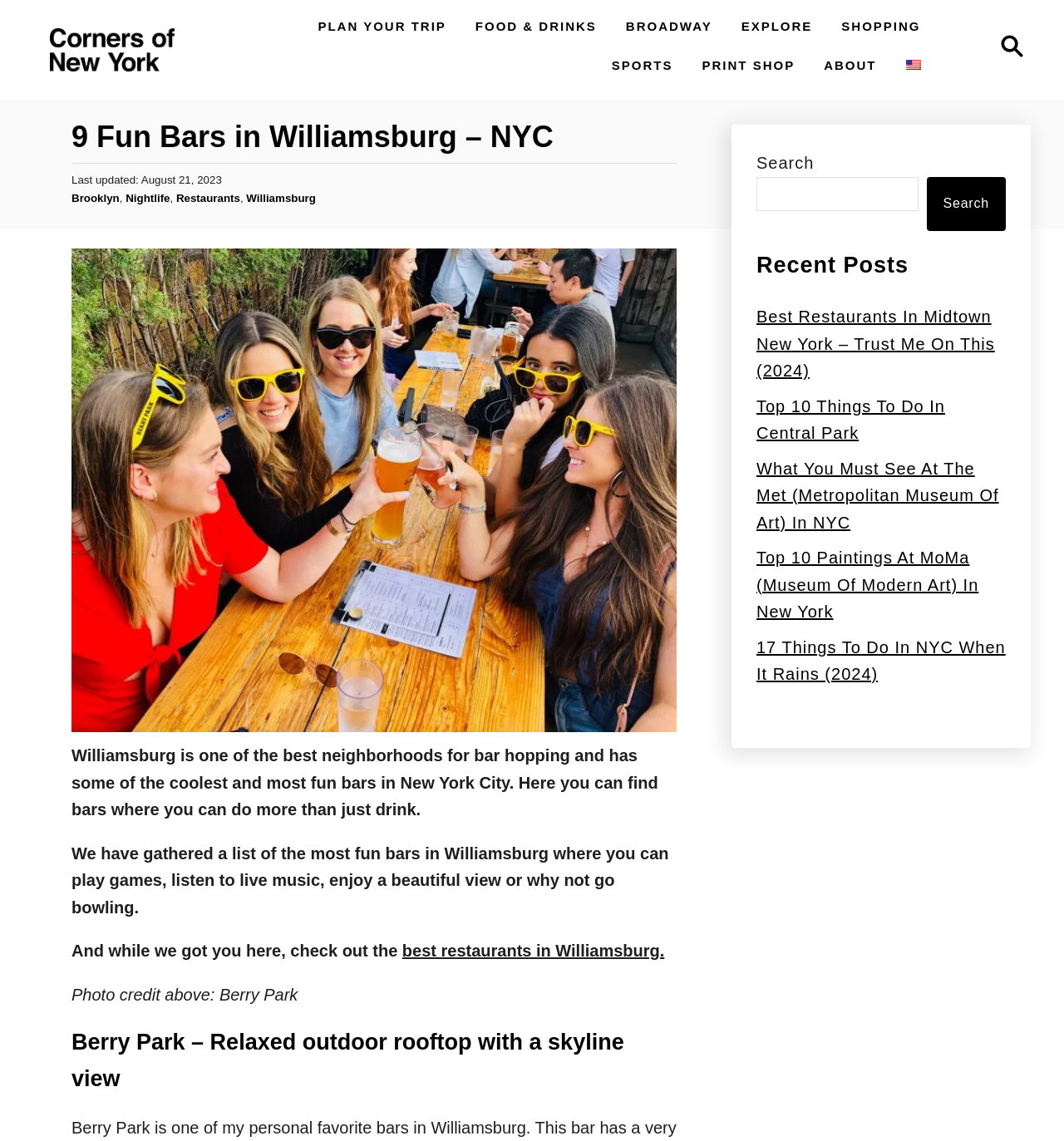Please provide the bounding box coordinates for the element that needs to be clicked to perform the instruction: "Plan your trip". The coordinates must consist of four float numbers between 0 and 1, formatted as [left, top, right, bottom].

[0.291, 0.009, 0.427, 0.036]